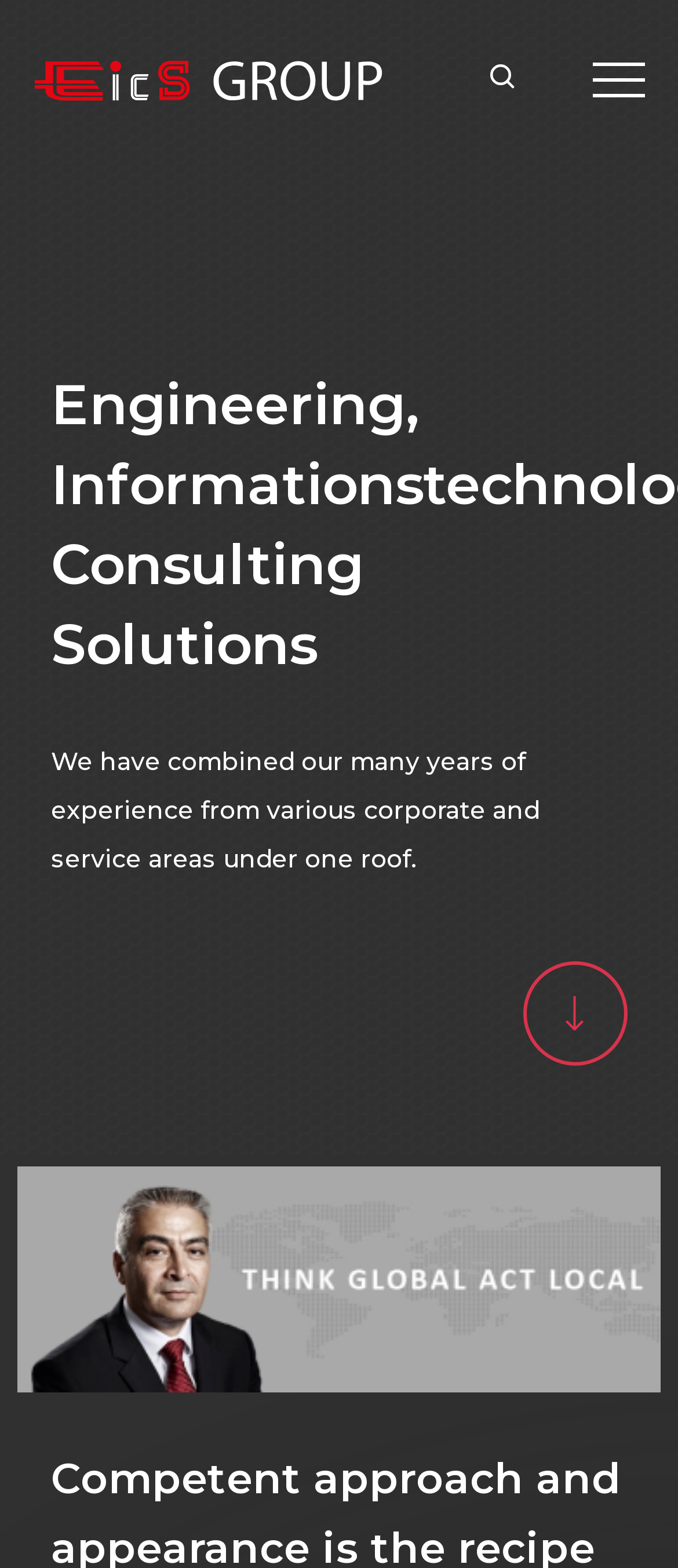Can you look at the image and give a comprehensive answer to the question:
What is the main service area of the company?

The main service area of the company can be found in the heading element on the webpage, which states 'Engineering, Informationstechnologie, Consulting Solutions'.